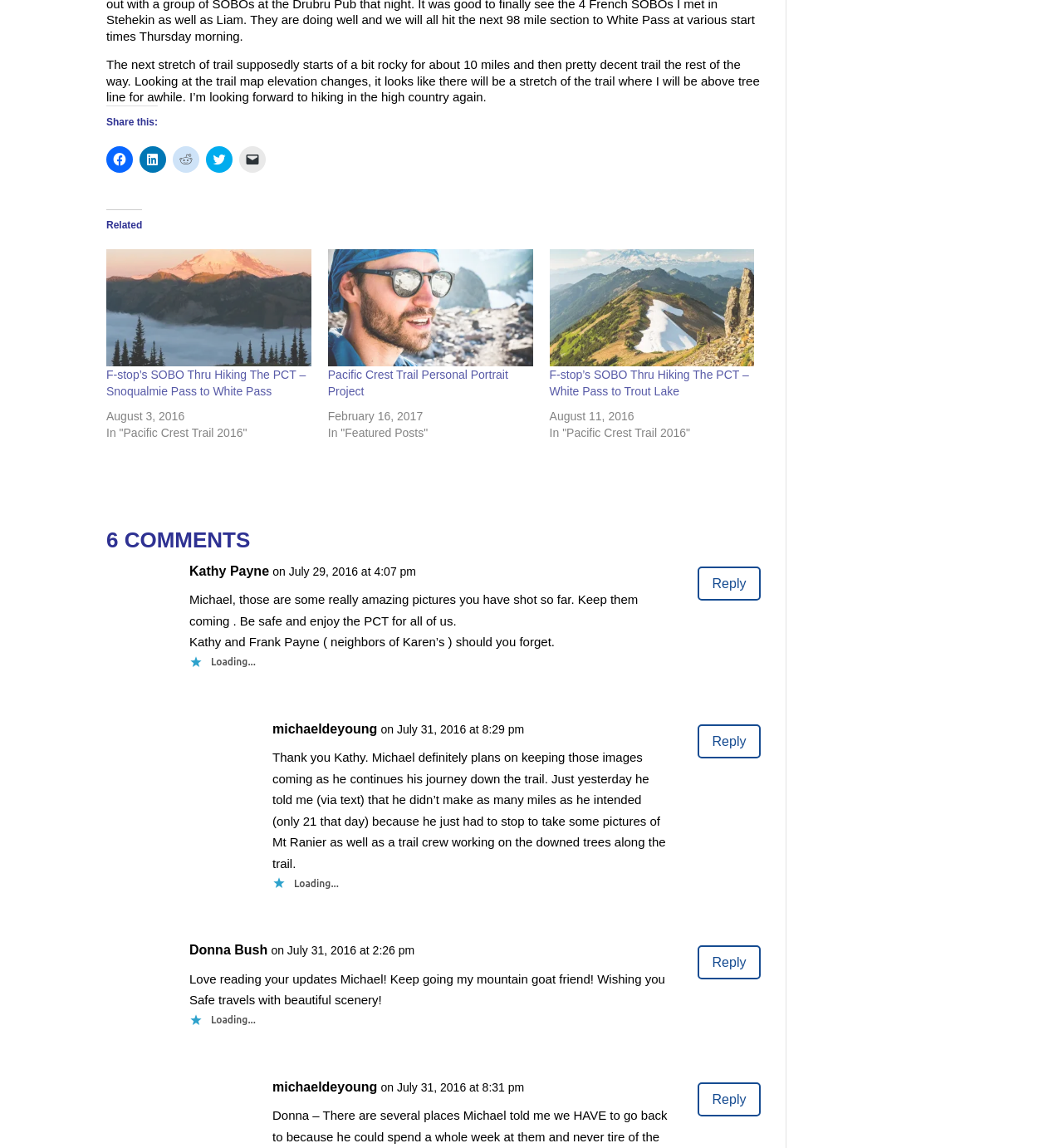Please locate the bounding box coordinates for the element that should be clicked to achieve the following instruction: "Share on Facebook". Ensure the coordinates are given as four float numbers between 0 and 1, i.e., [left, top, right, bottom].

[0.1, 0.127, 0.125, 0.151]